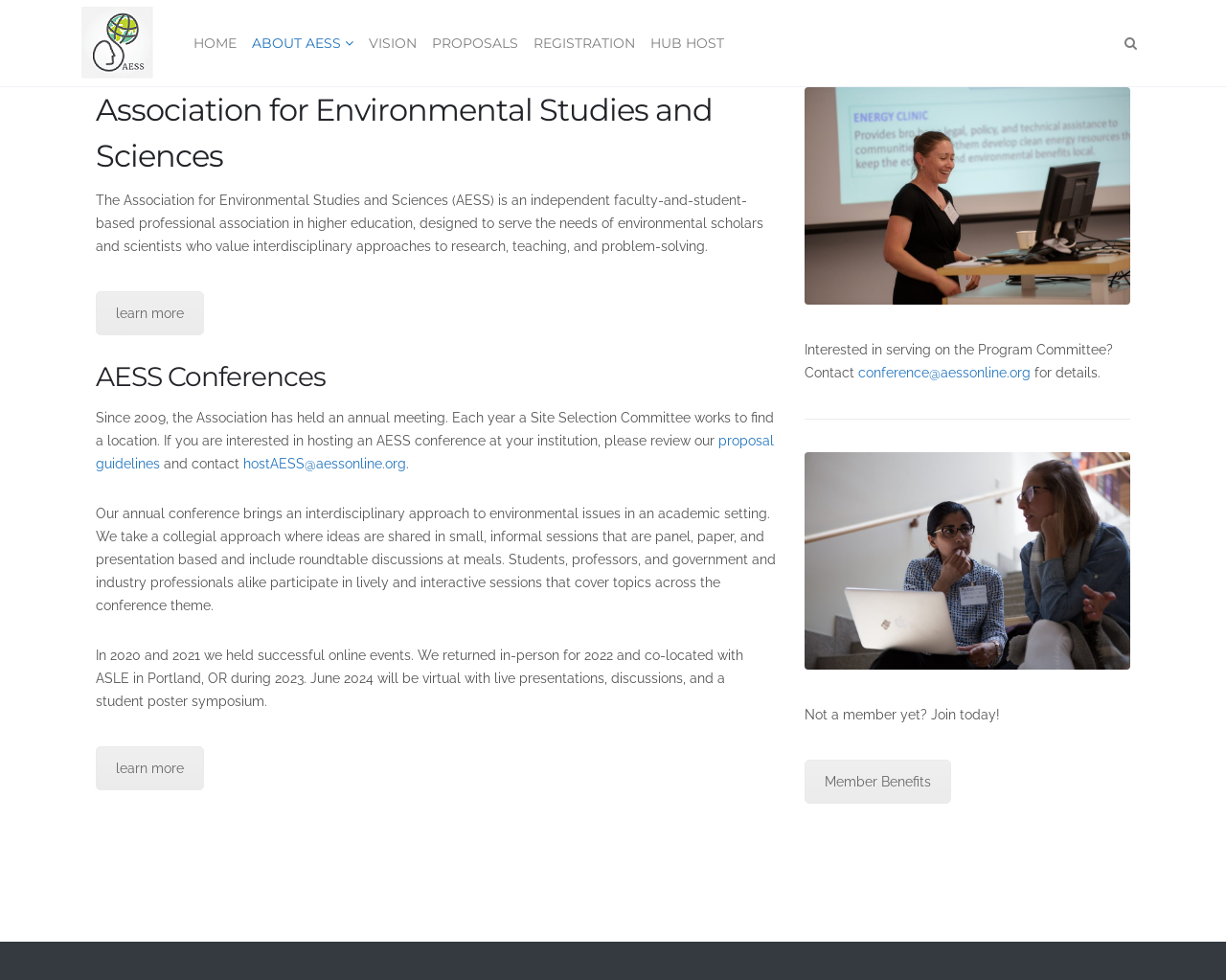What is the name of the association?
Can you give a detailed and elaborate answer to the question?

The name of the association can be found in the heading of the webpage, which is 'Association for Environmental Studies and Sciences'. This heading is located at the top of the webpage and is the title of the main article.